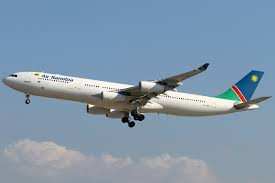What is the primary focus of Air Namibia?
Look at the image and construct a detailed response to the question.

The caption states that Air Namibia prides itself on customer service, suggesting that this is a key aspect of the airline's operations and a primary focus.